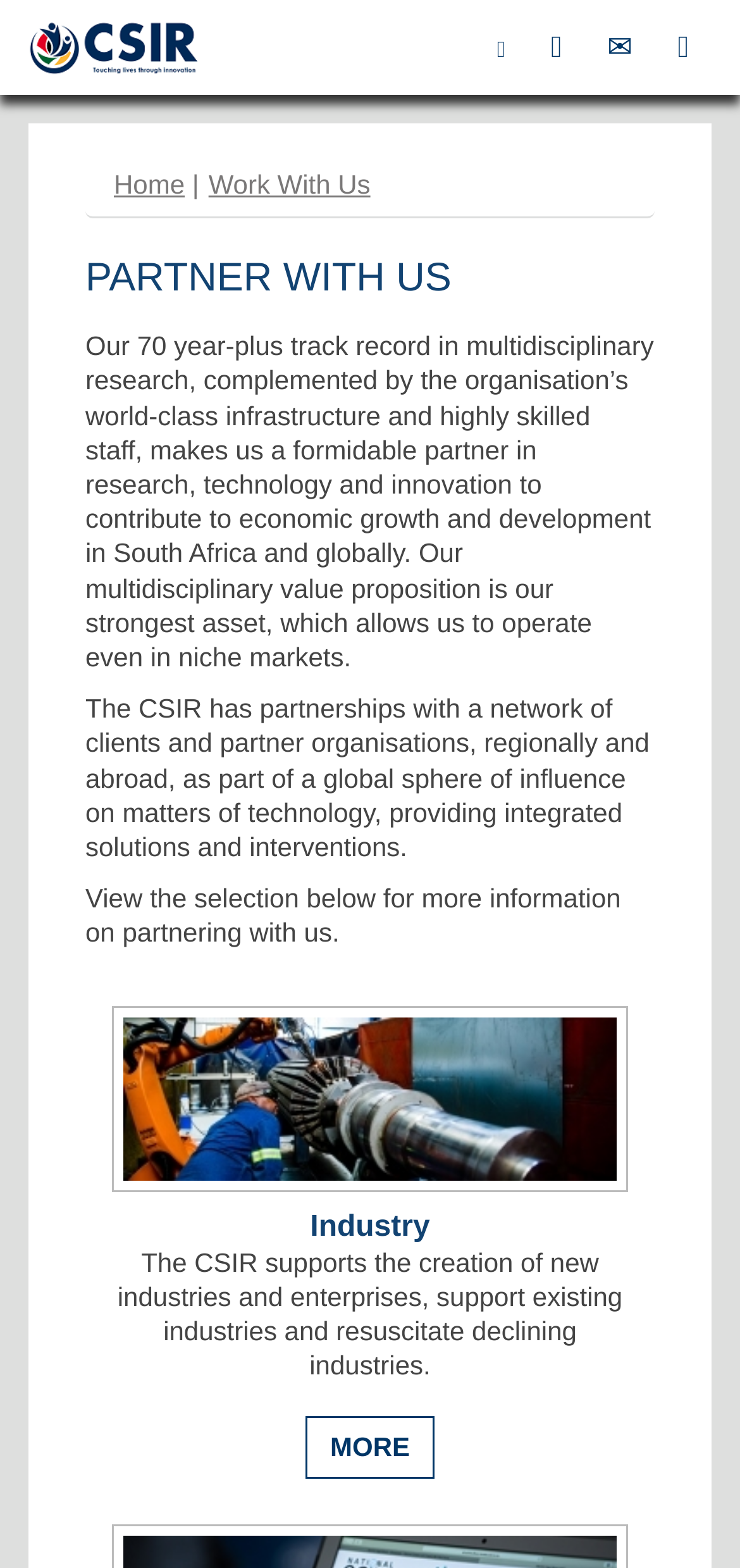What is the CSIR's role in industries?
Kindly offer a detailed explanation using the data available in the image.

As stated in the static text under the 'Industry' heading, the CSIR supports the creation of new industries and enterprises, supports existing industries, and resuscitates declining industries.